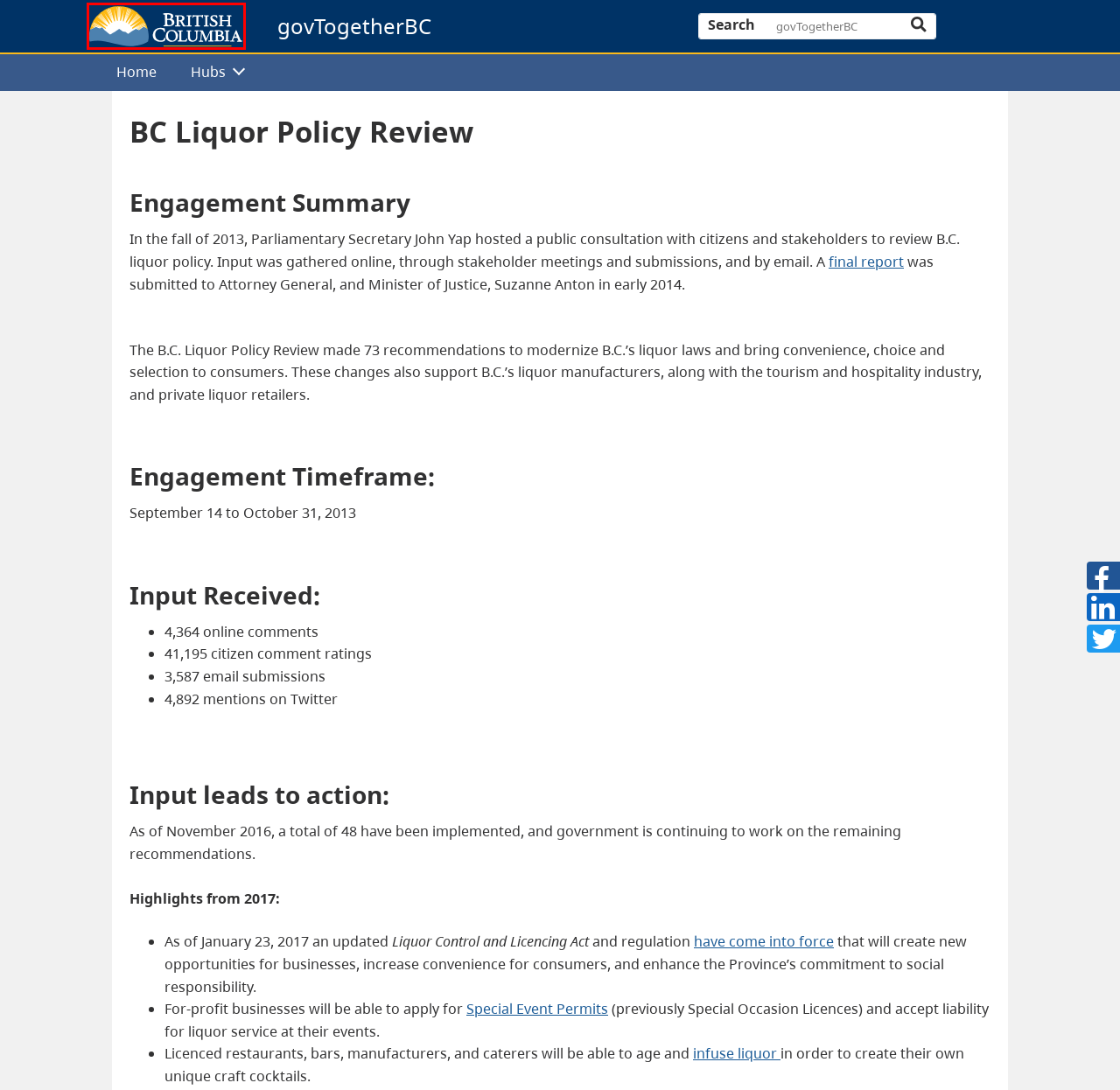Examine the webpage screenshot and identify the UI element enclosed in the red bounding box. Pick the webpage description that most accurately matches the new webpage after clicking the selected element. Here are the candidates:
A. govTogetherBC
B. B.C. Government Website Privacy Statement - Province of British Columbia
C. Infused and aged cocktails are coming to B.C. | BC Gov News
D. Accessible government - Province of British Columbia
E. Province cuts red tape for music festivals, special events | BC Gov News
F. Home - Province of British Columbia
G. Copyright - Province of British Columbia
H. New modern liquor laws come into effect | BC Gov News

A